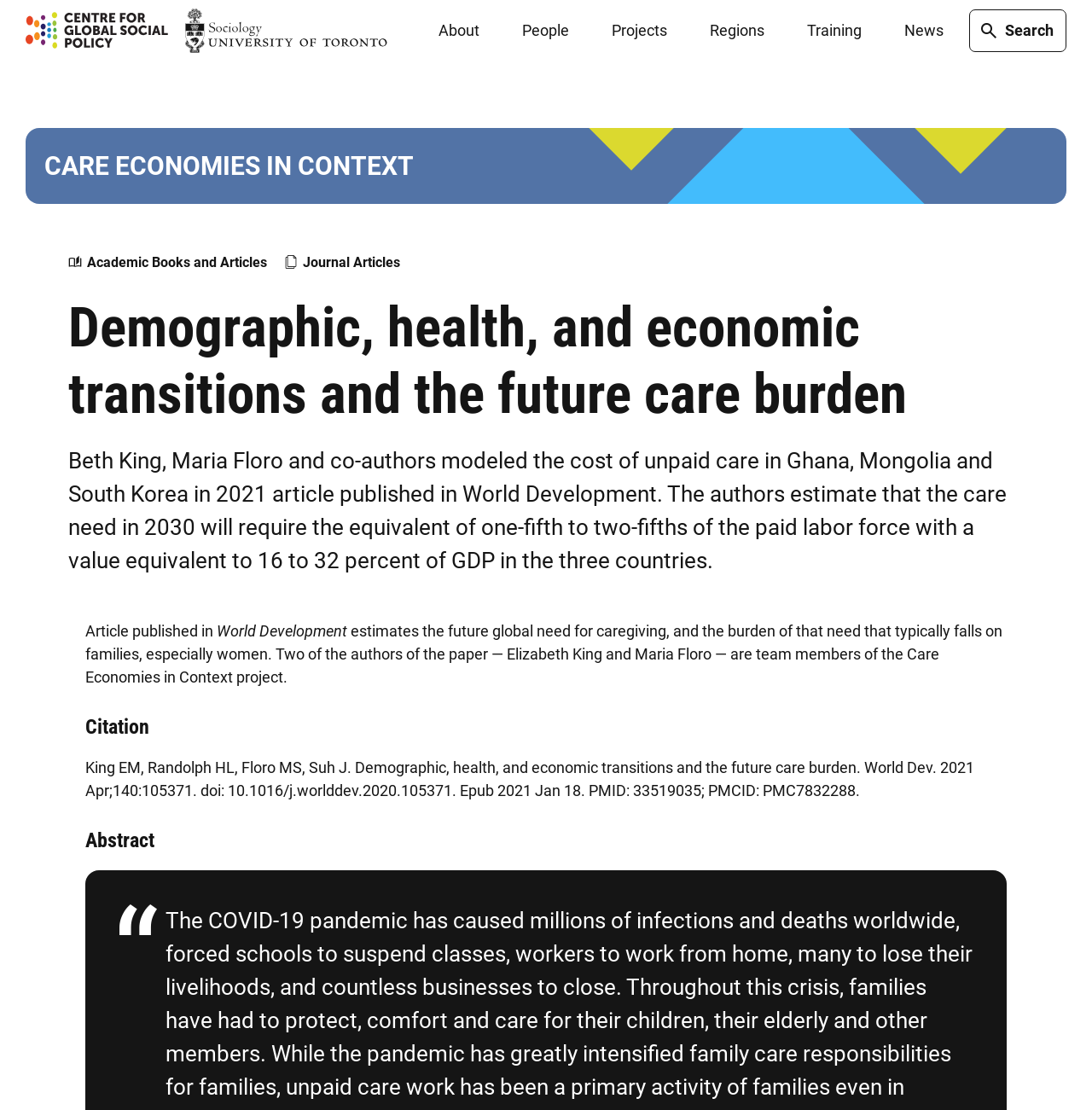Identify the bounding box coordinates of the section to be clicked to complete the task described by the following instruction: "Learn more about the Department of Sociology, University of Toronto". The coordinates should be four float numbers between 0 and 1, formatted as [left, top, right, bottom].

[0.17, 0.008, 0.355, 0.048]